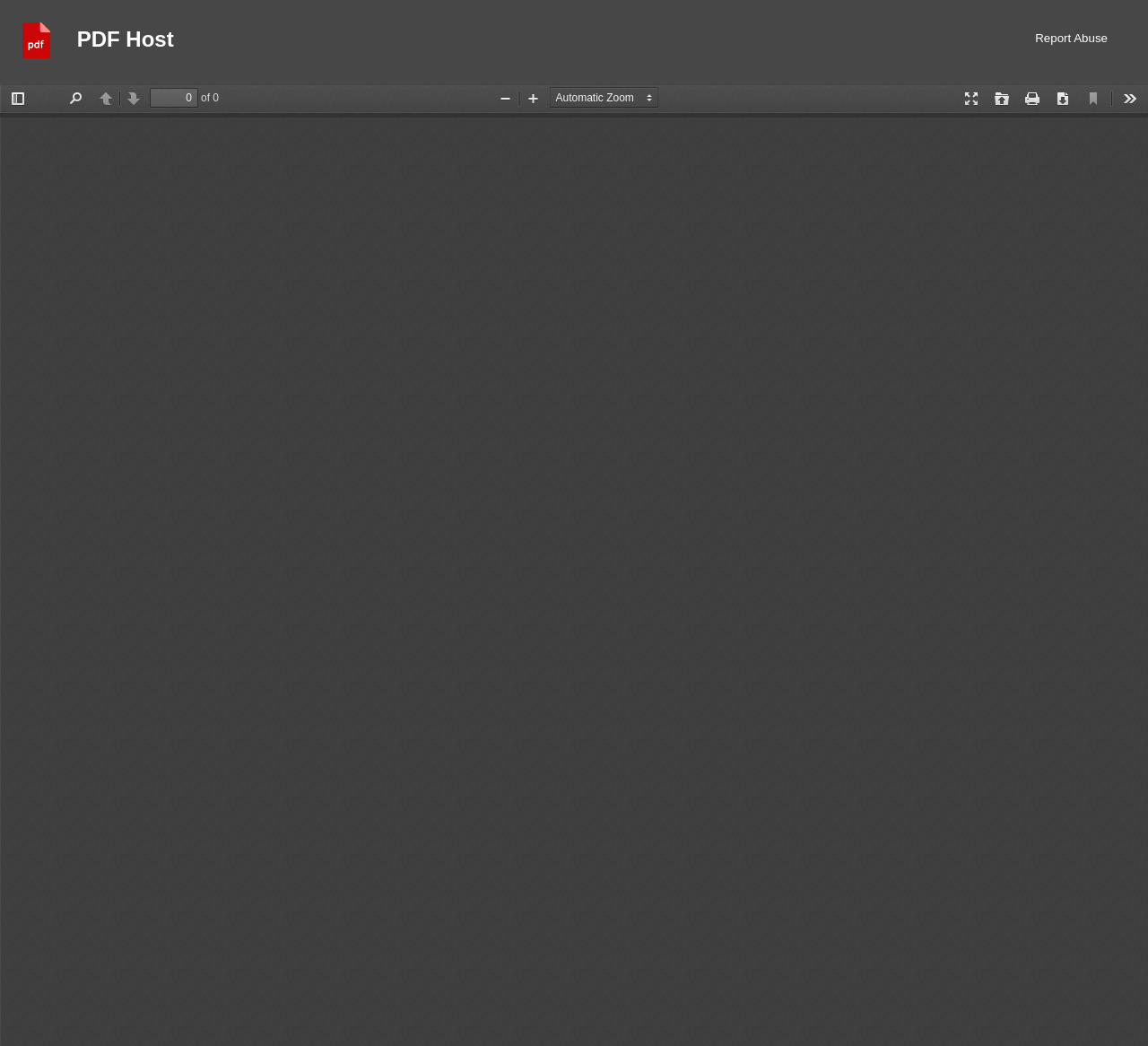Locate the bounding box coordinates of the element to click to perform the following action: 'zoom in'. The coordinates should be given as four float values between 0 and 1, in the form of [left, top, right, bottom].

[0.452, 0.083, 0.477, 0.105]